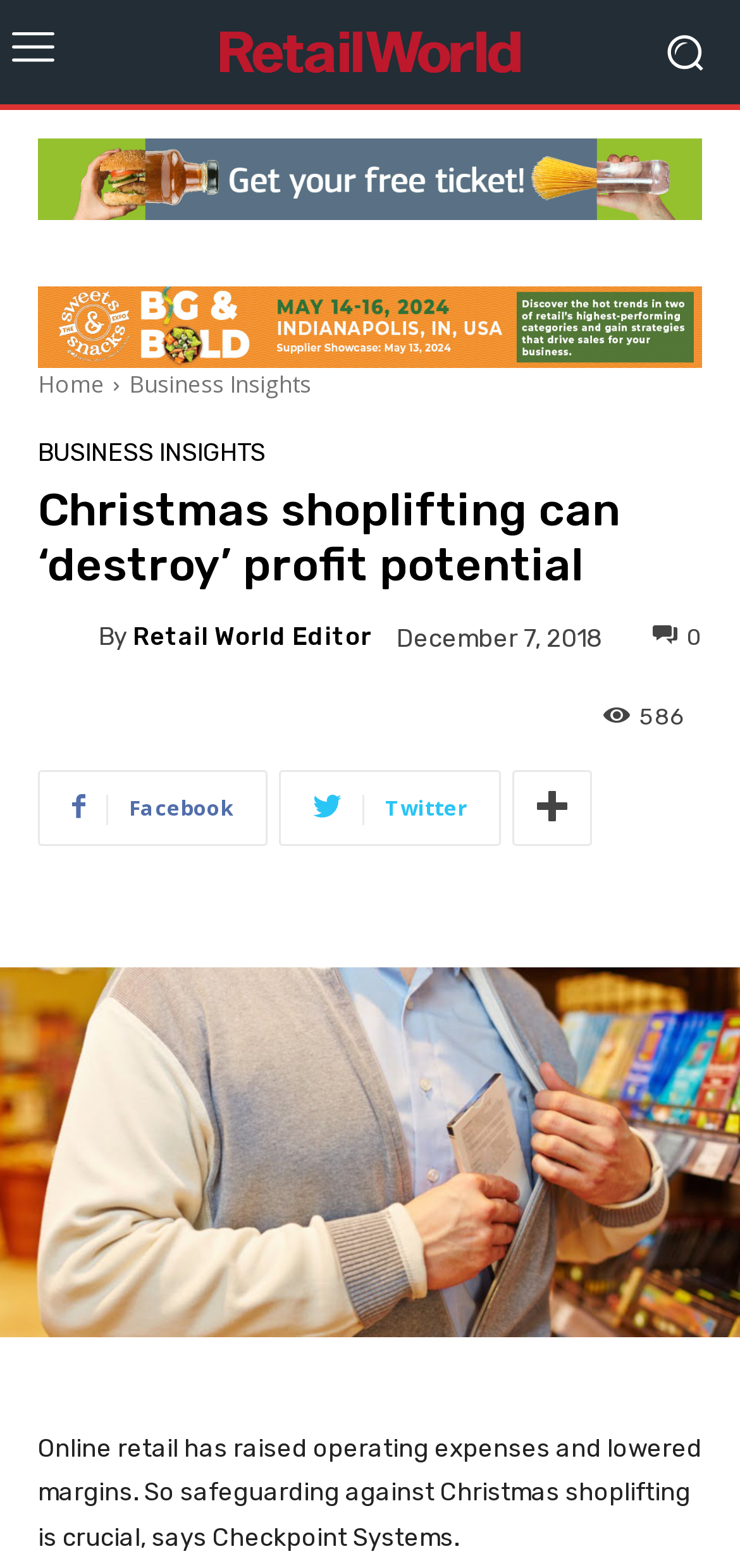Please specify the bounding box coordinates of the clickable region to carry out the following instruction: "Share on Facebook". The coordinates should be four float numbers between 0 and 1, in the format [left, top, right, bottom].

[0.051, 0.491, 0.362, 0.539]